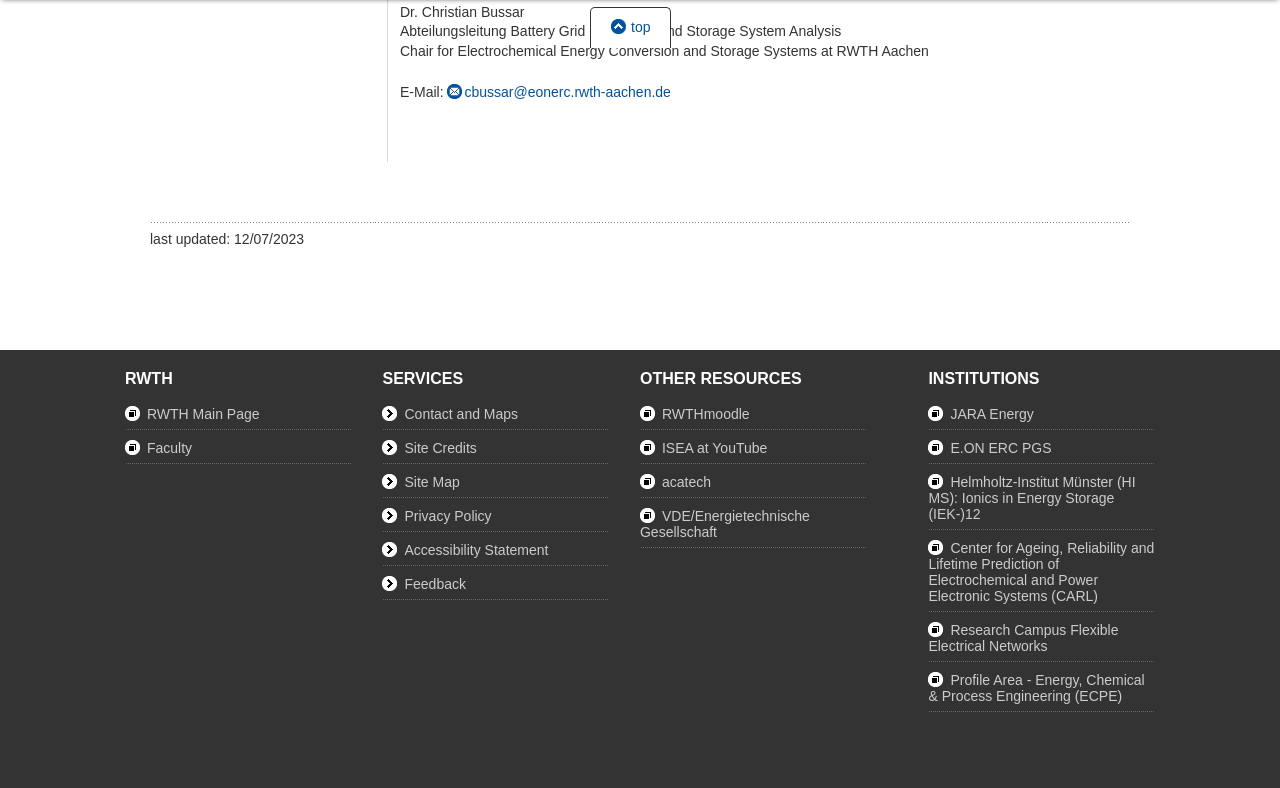From the element description: "Faculty", extract the bounding box coordinates of the UI element. The coordinates should be expressed as four float numbers between 0 and 1, in the order [left, top, right, bottom].

[0.098, 0.558, 0.15, 0.578]